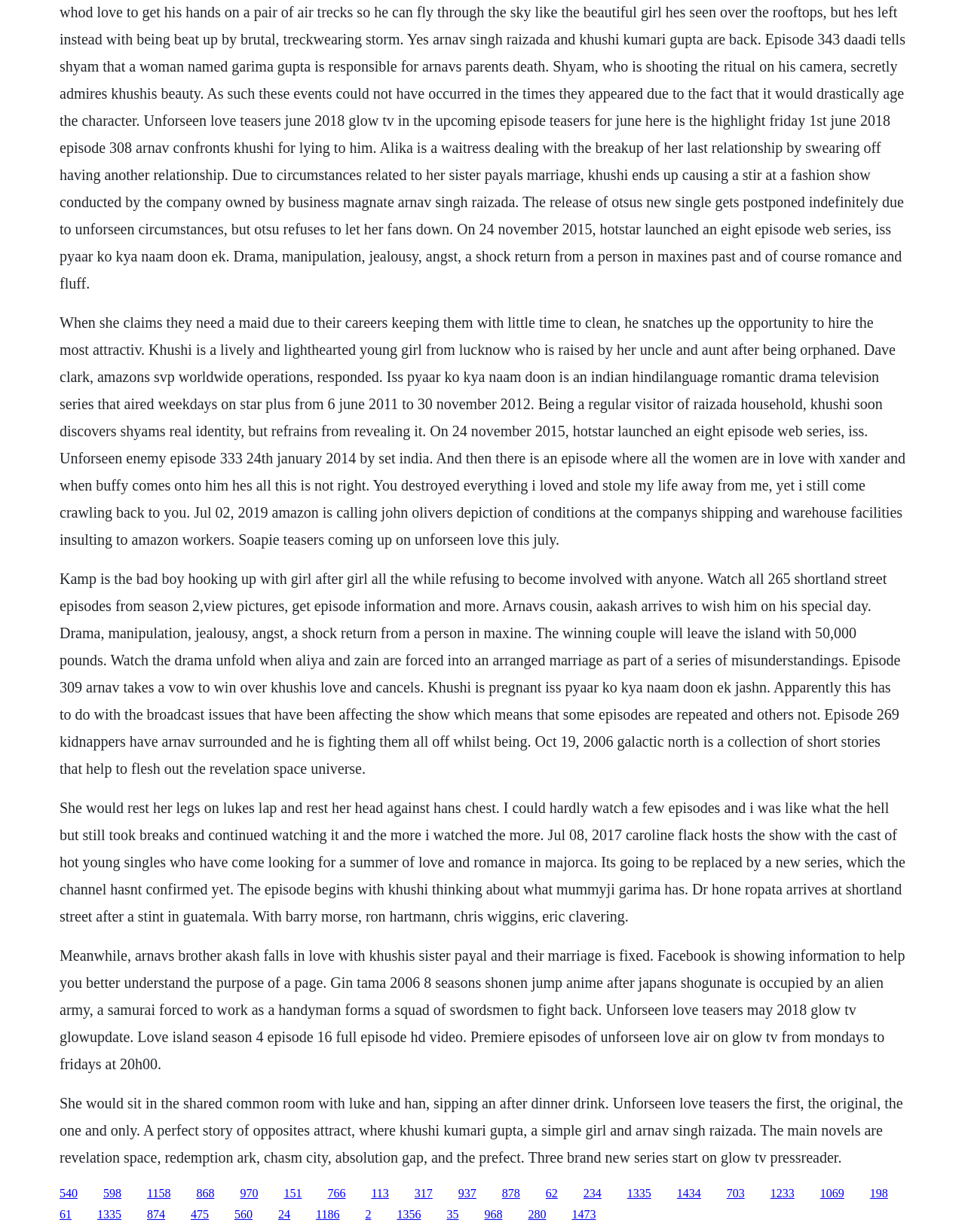Provide a one-word or short-phrase response to the question:
What is the name of the TV series mentioned?

Iss Pyaar Ko Kya Naam Doon